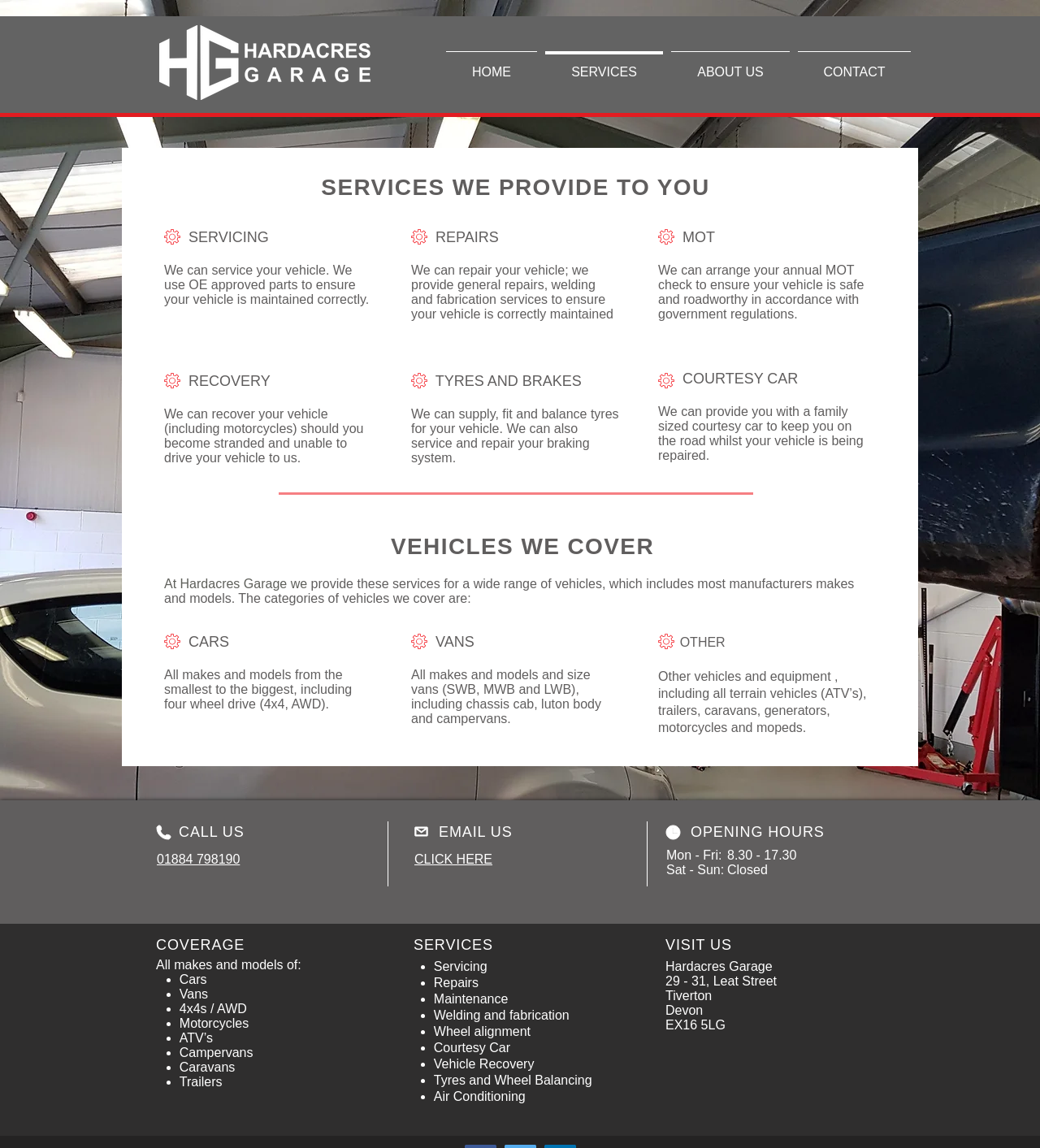Identify the bounding box of the HTML element described here: "CLICK HERE". Provide the coordinates as four float numbers between 0 and 1: [left, top, right, bottom].

[0.398, 0.742, 0.473, 0.754]